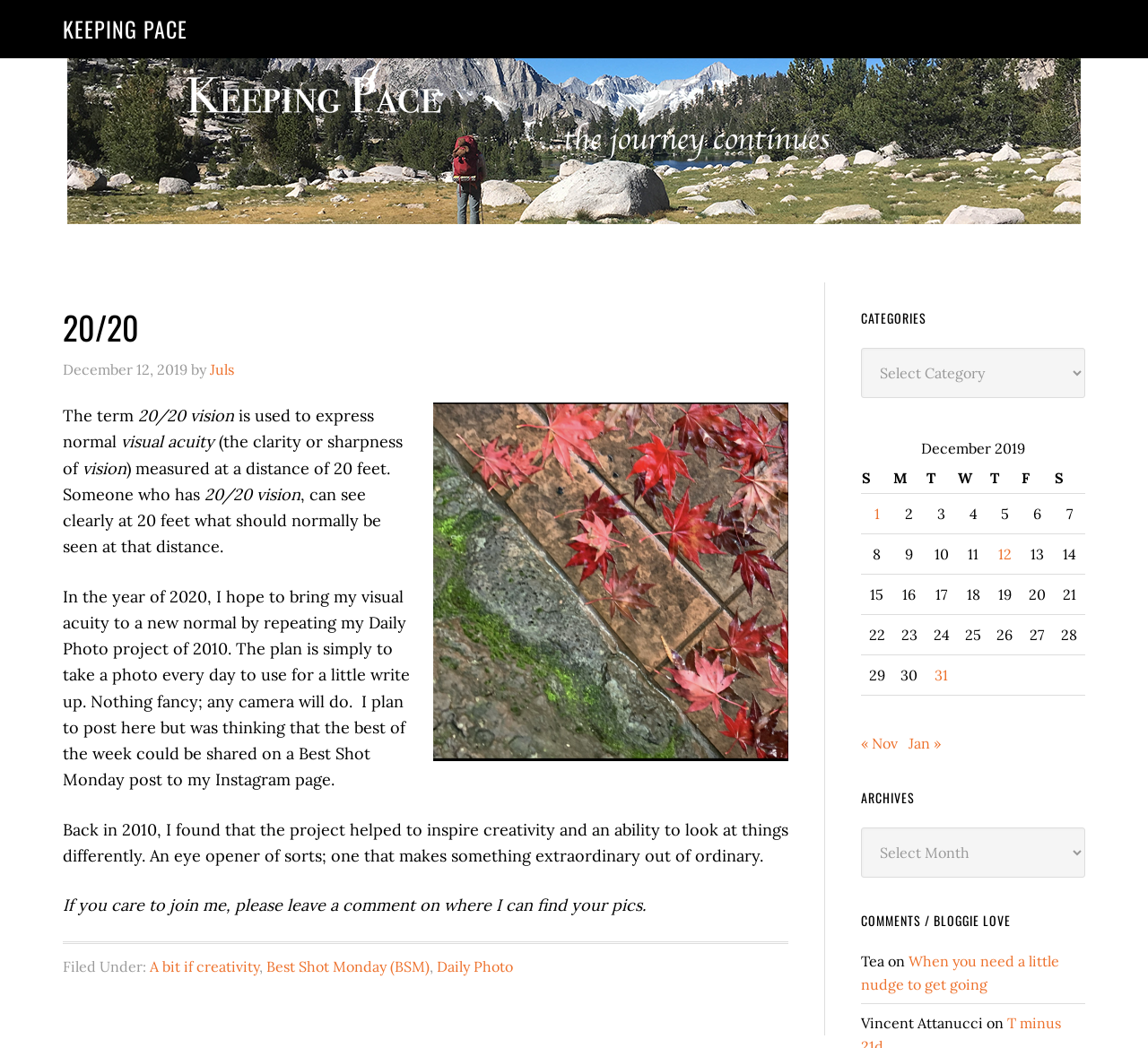Determine the bounding box coordinates of the area to click in order to meet this instruction: "View posts published on December 12, 2019".

[0.861, 0.509, 0.889, 0.548]